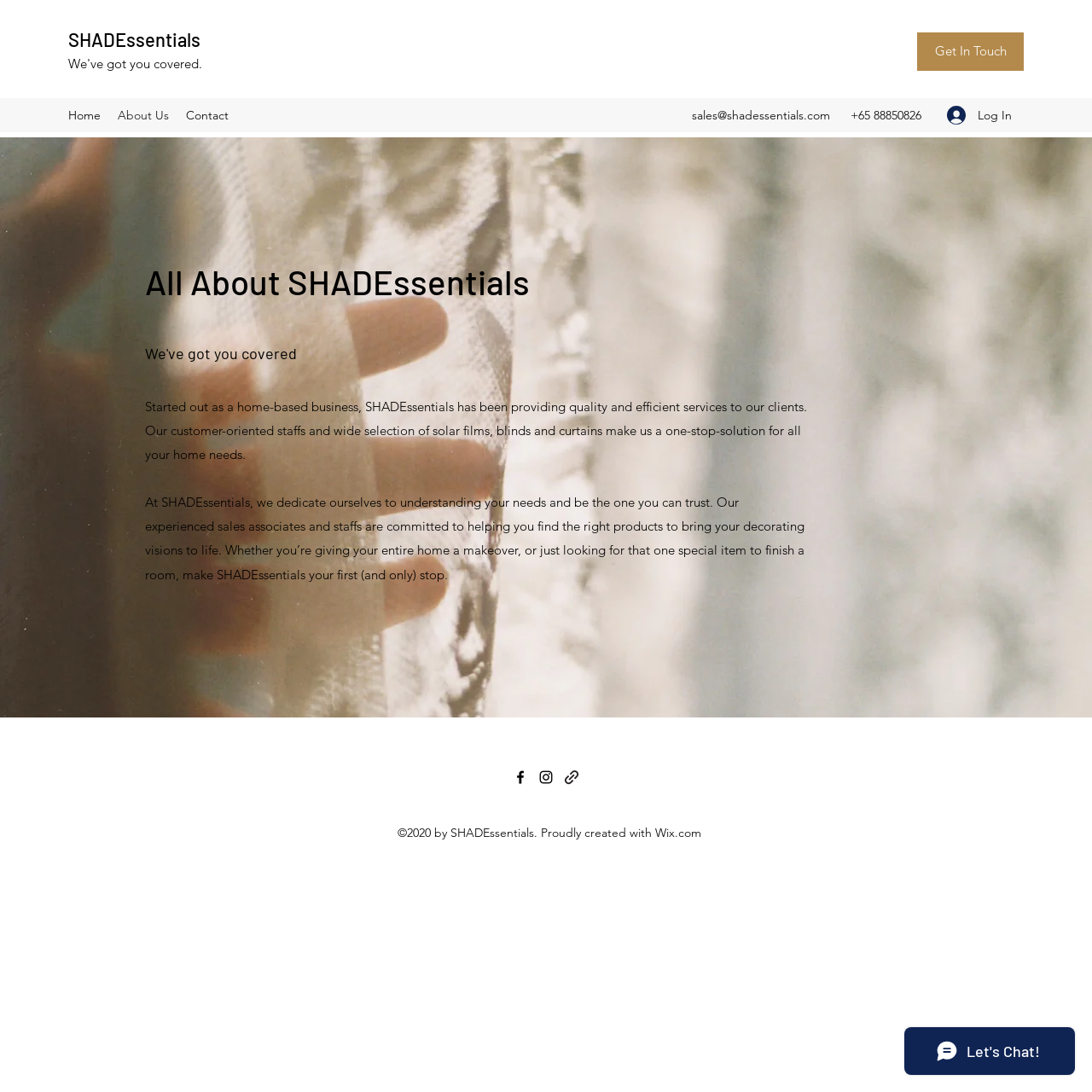What is the purpose of SHADEssentials?
Please craft a detailed and exhaustive response to the question.

I read the StaticText element with the bounding box coordinates [0.133, 0.365, 0.739, 0.423] that describes the purpose of SHADEssentials, which is to provide quality and efficient services to clients.